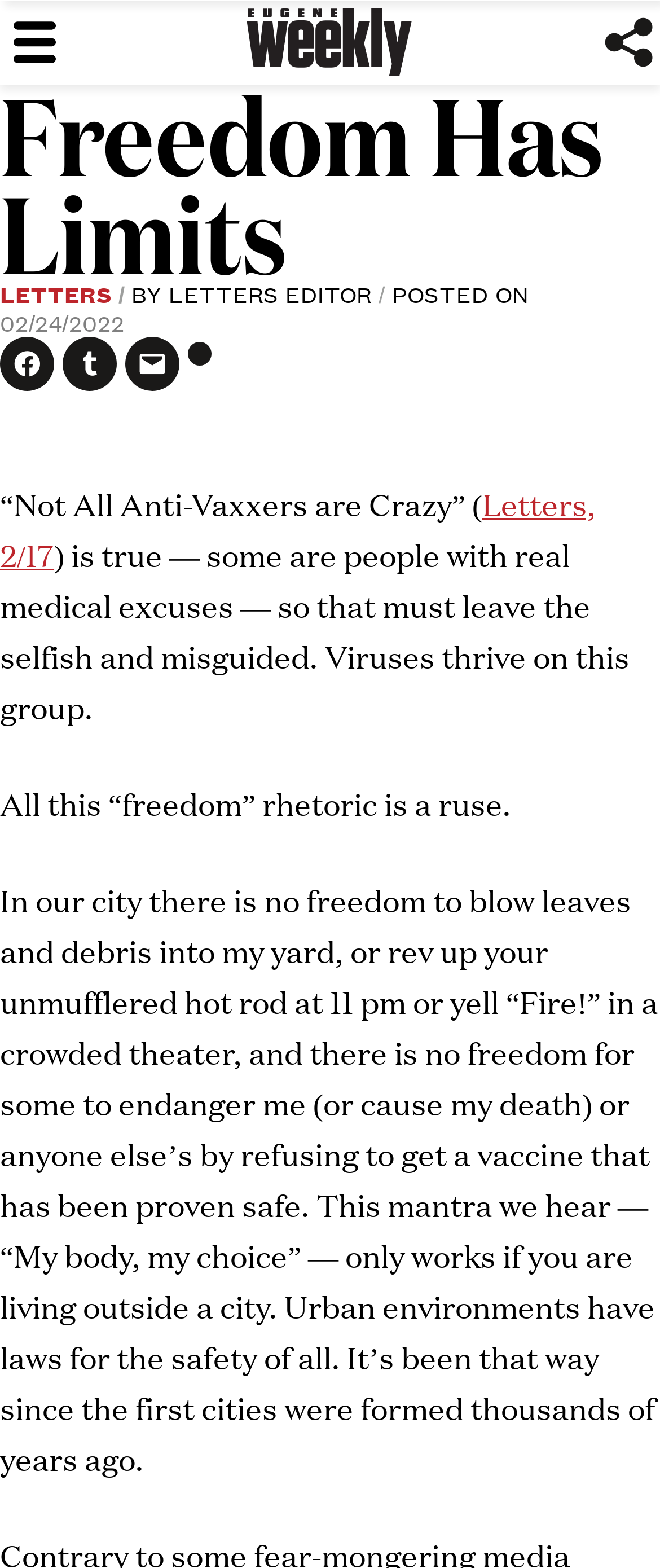Determine the bounding box coordinates of the element's region needed to click to follow the instruction: "Open the 'Eugene Weekly' link". Provide these coordinates as four float numbers between 0 and 1, formatted as [left, top, right, bottom].

[0.227, 0.0, 0.773, 0.054]